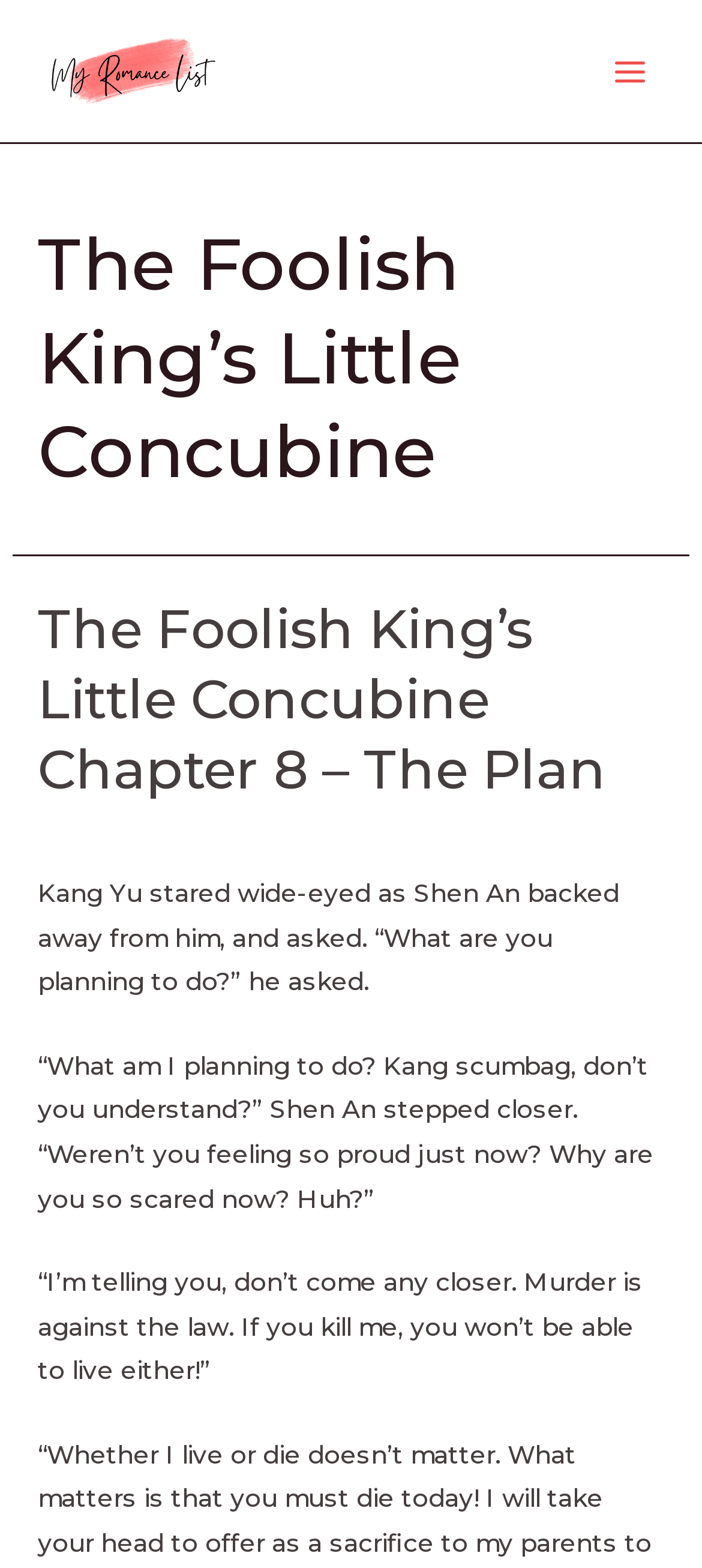What is Kang Yu warning Shen An about?
Please describe in detail the information shown in the image to answer the question.

In the third paragraph, Kang Yu says 'I’m telling you, don’t come any closer. Murder is against the law.', which suggests that Kang Yu is warning Shen An about committing murder.